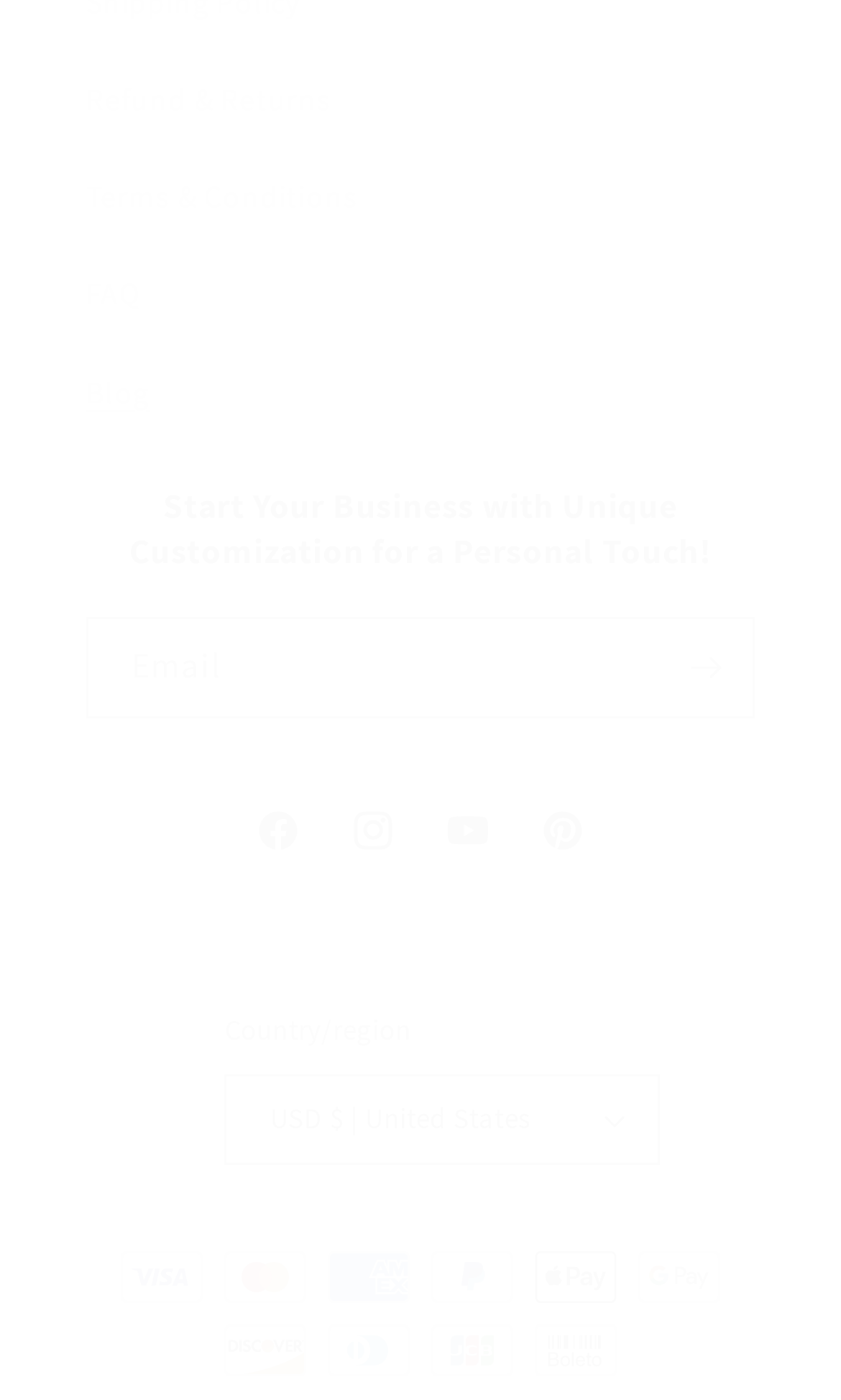Locate the bounding box coordinates of the clickable region necessary to complete the following instruction: "Select USD as the currency". Provide the coordinates in the format of four float numbers between 0 and 1, i.e., [left, top, right, bottom].

[0.267, 0.767, 0.784, 0.832]